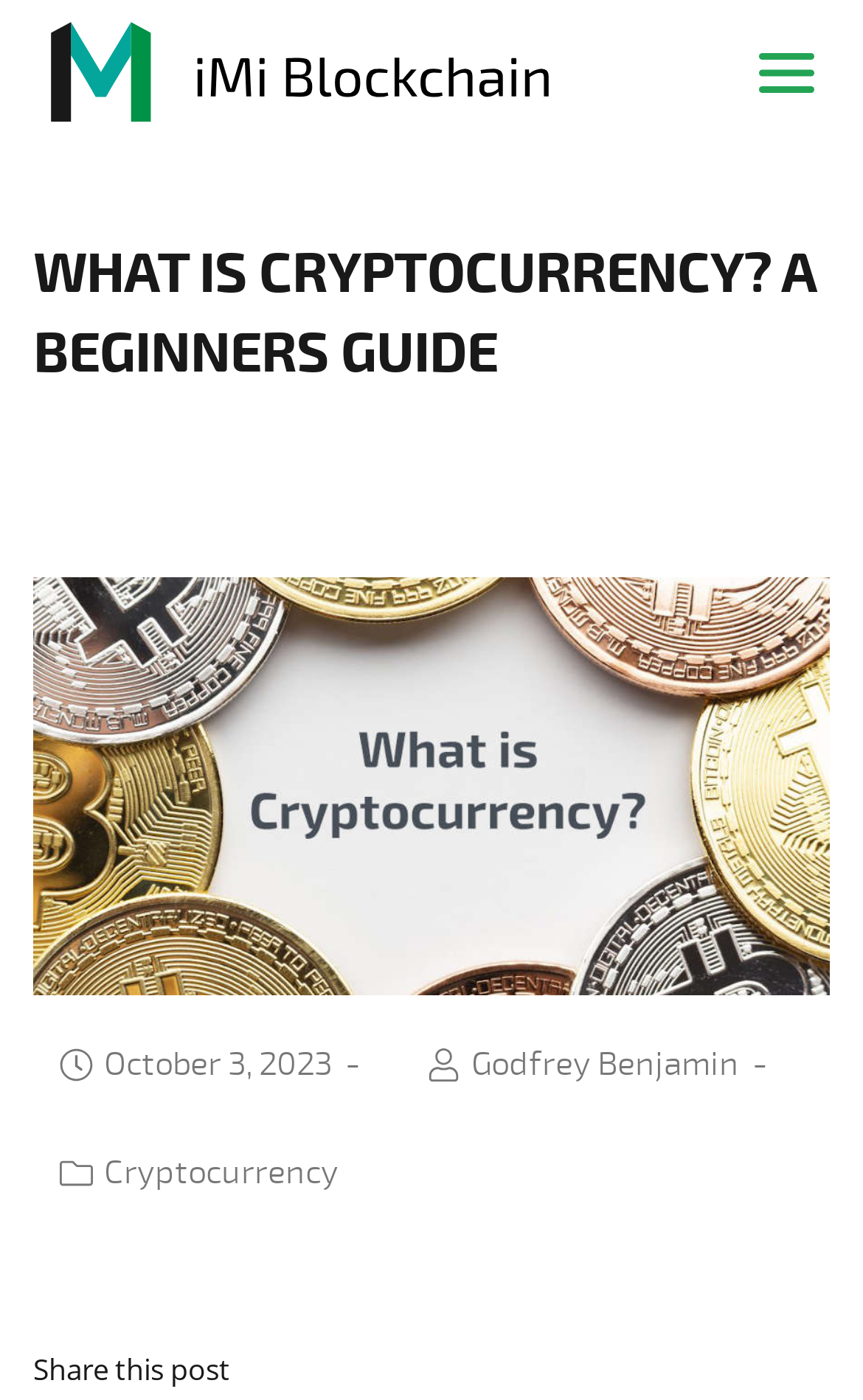Please analyze the image and give a detailed answer to the question:
What is the purpose of the button on the top right?

The purpose of the button on the top right cannot be determined from the given webpage, as there is no text or description associated with it. However, based on its position and design, it could be a button for navigation or login.